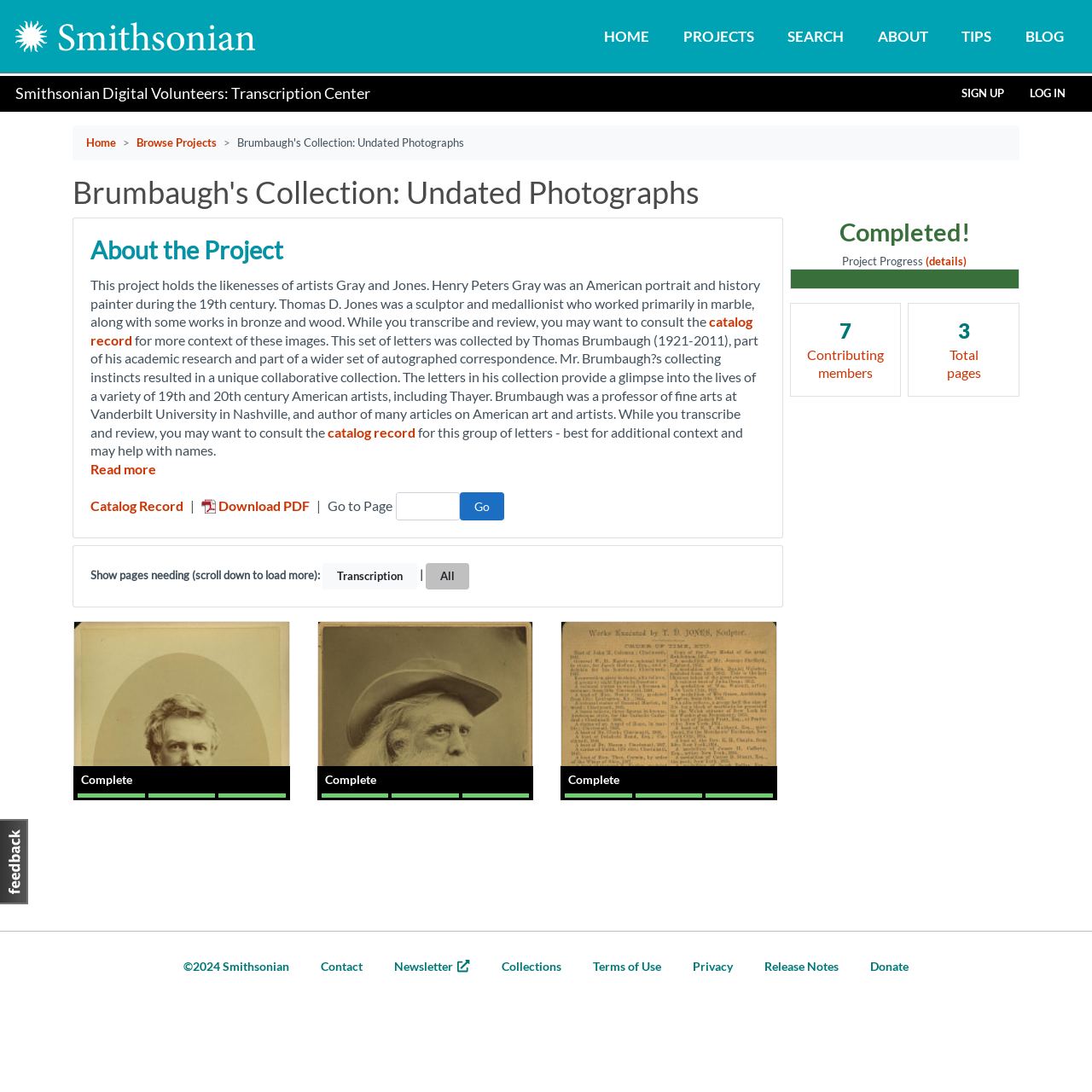Please specify the bounding box coordinates of the region to click in order to perform the following instruction: "Toggle main navigation".

[0.498, 0.019, 0.539, 0.048]